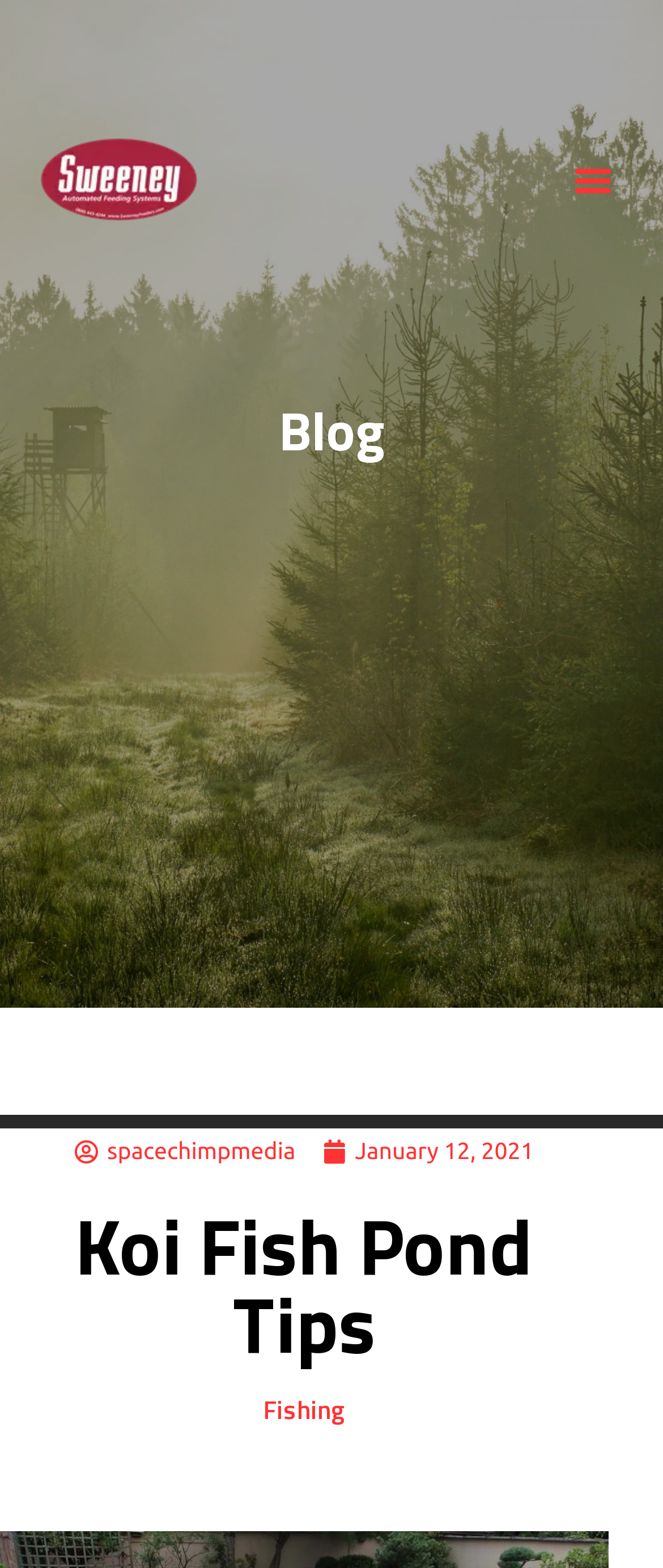What is the main topic of the webpage?
Please use the image to deliver a detailed and complete answer.

I inferred this by looking at the heading 'Koi Fish Pond Tips' located at [0.0, 0.77, 0.918, 0.869] which suggests that the main topic of the webpage is related to koi fish pond tips.